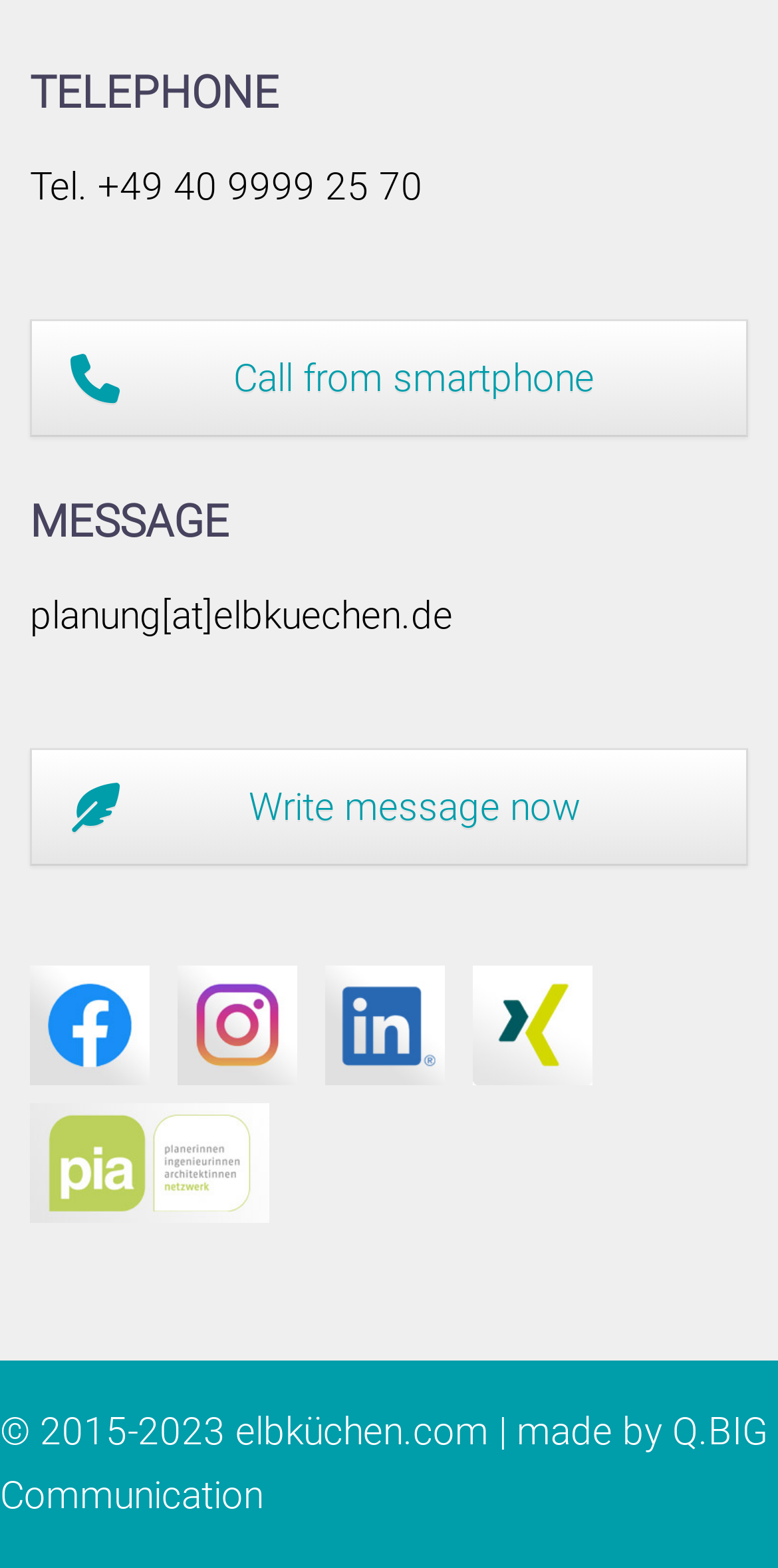Determine the bounding box for the UI element as described: "alt="Instagram Button" title="elbküchen via Instagram"". The coordinates should be represented as four float numbers between 0 and 1, formatted as [left, top, right, bottom].

[0.228, 0.644, 0.418, 0.673]